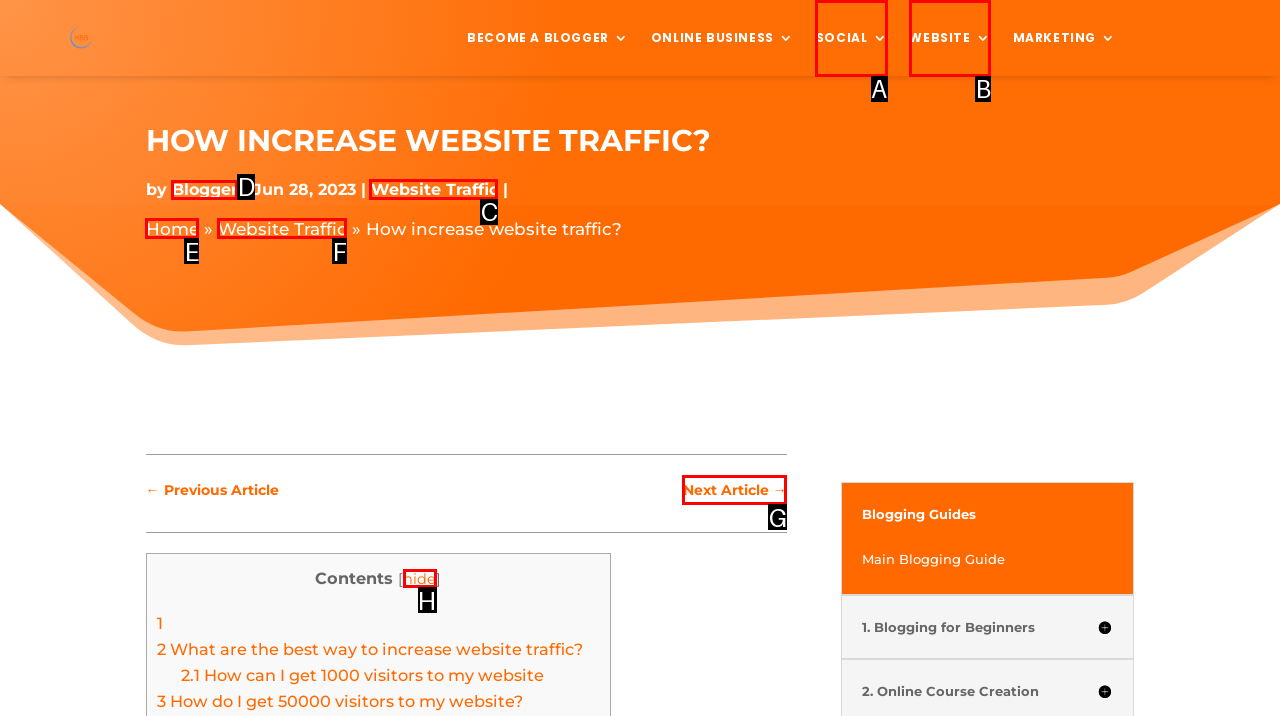Specify which HTML element I should click to complete this instruction: Click on 'Website Traffic' Answer with the letter of the relevant option.

C